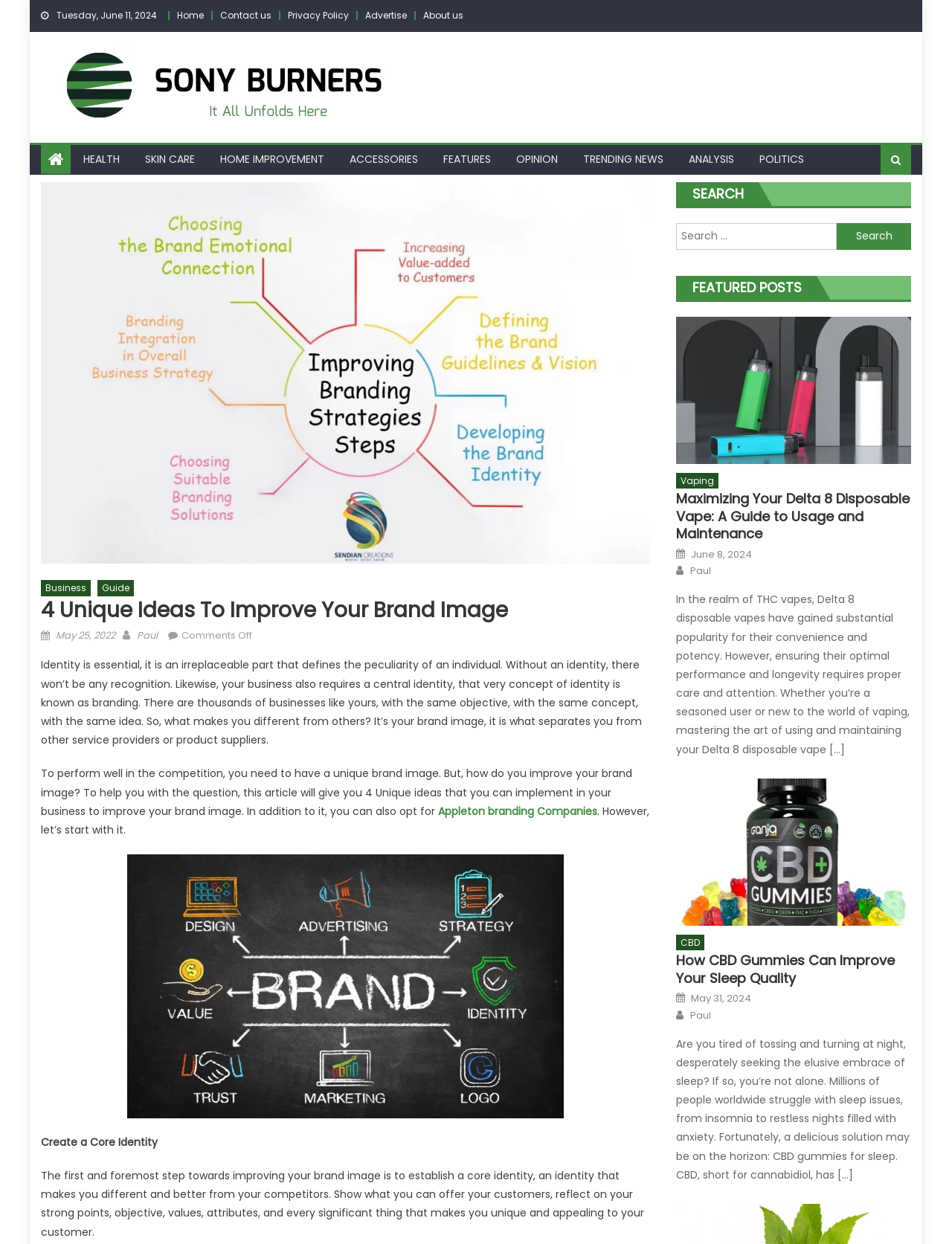Provide an in-depth caption for the webpage.

This webpage is about a blog post titled "4 Unique Ideas To Improve Your Brand Image" on the Sony Burners website. At the top of the page, there is a navigation menu with links to "Home", "Contact us", "Privacy Policy", "Advertise", and "About us". Below the navigation menu, there is a logo of Sony Burners, accompanied by a search icon and a set of category links, including "HEALTH", "SKIN CARE", "HOME IMPROVEMENT", and others.

The main content of the page is divided into two sections. The left section contains the blog post, which starts with a heading "4 Unique Ideas To Improve Your Brand Image" and a brief introduction to the importance of branding for businesses. The post then provides four unique ideas to improve brand image, with each idea explained in a separate paragraph.

The right section of the page contains a search bar, a "FEATURED POSTS" section, and a list of three featured posts with their titles, dates, and authors. Each featured post has a brief summary and a "Read more" link. The featured posts are about vaping and CBD products.

At the bottom of the page, there is a footer section with links to the website's social media profiles and a copyright notice.